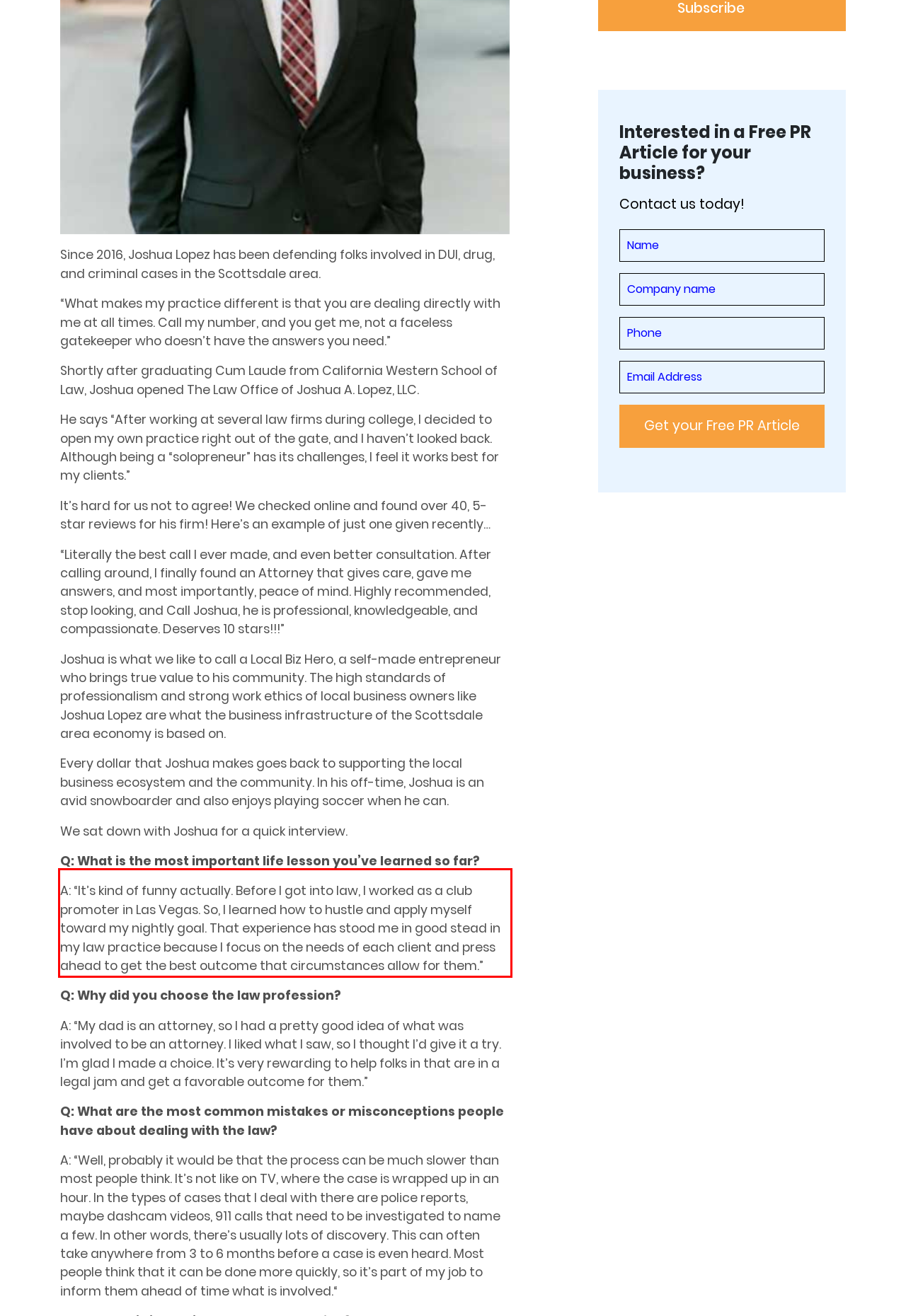Please examine the webpage screenshot and extract the text within the red bounding box using OCR.

A: “It’s kind of funny actually. Before I got into law, I worked as a club promoter in Las Vegas. So, I learned how to hustle and apply myself toward my nightly goal. That experience has stood me in good stead in my law practice because I focus on the needs of each client and press ahead to get the best outcome that circumstances allow for them.”